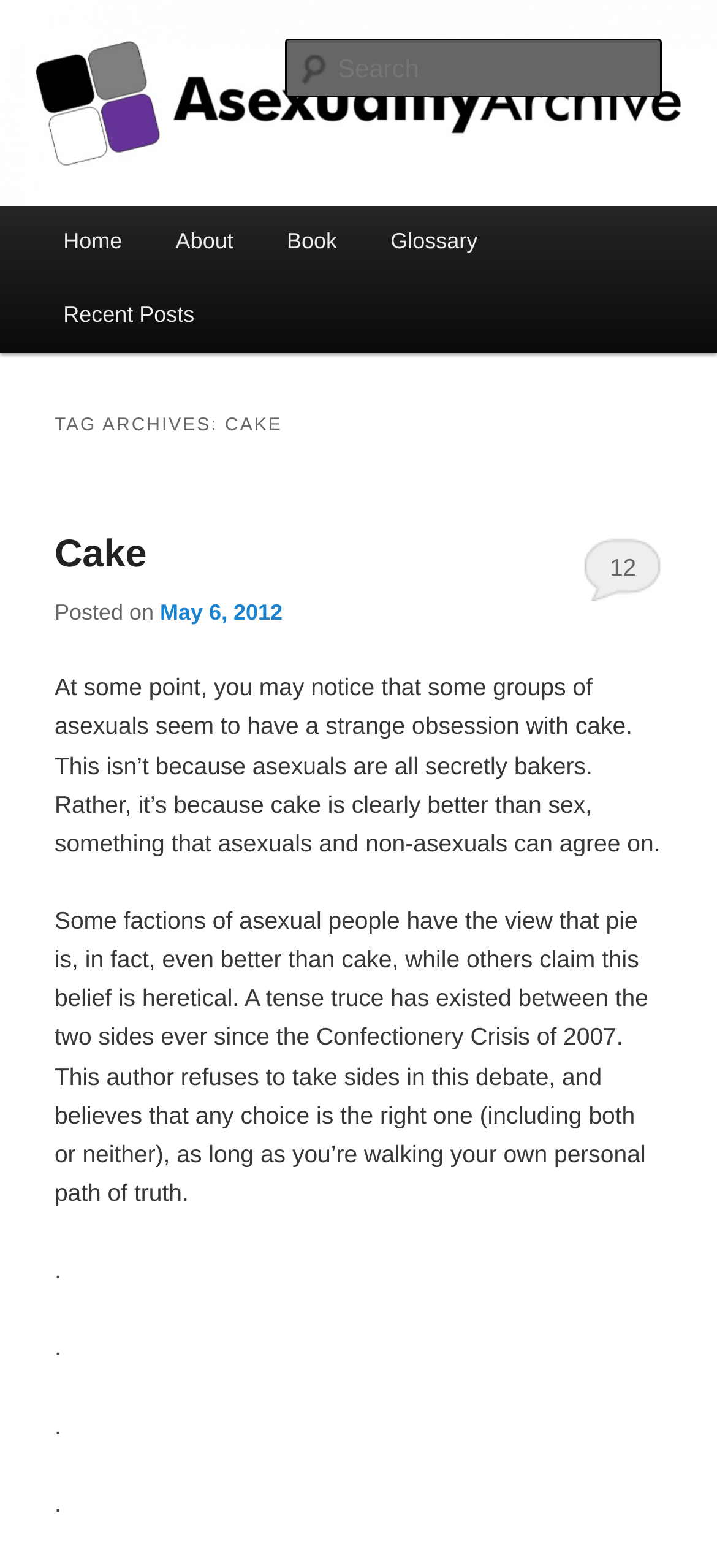Locate the bounding box coordinates of the clickable area to execute the instruction: "Go to the next page". Provide the coordinates as four float numbers between 0 and 1, represented as [left, top, right, bottom].

None